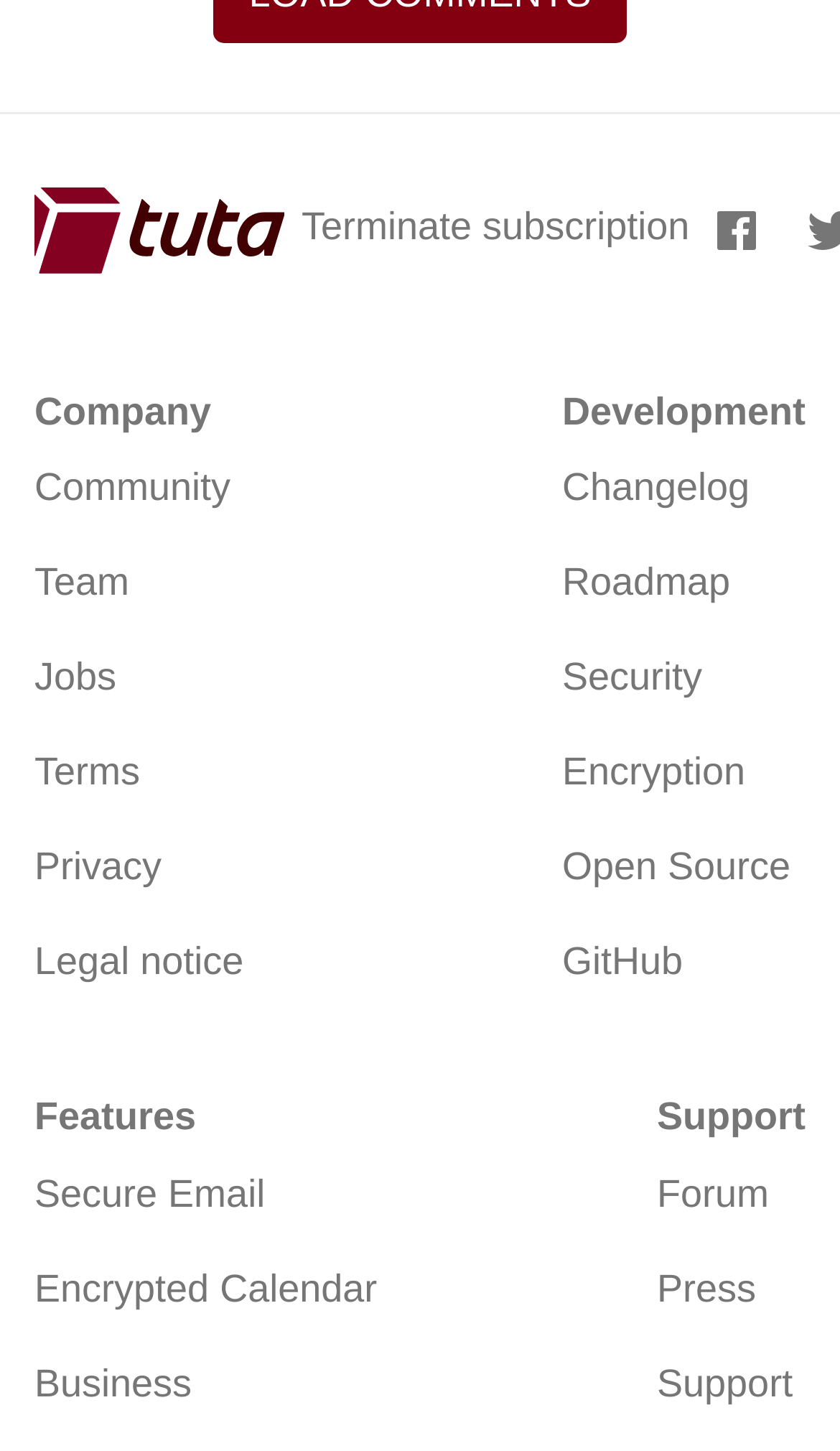Provide the bounding box coordinates for the UI element that is described as: "Community".

[0.041, 0.305, 0.29, 0.37]